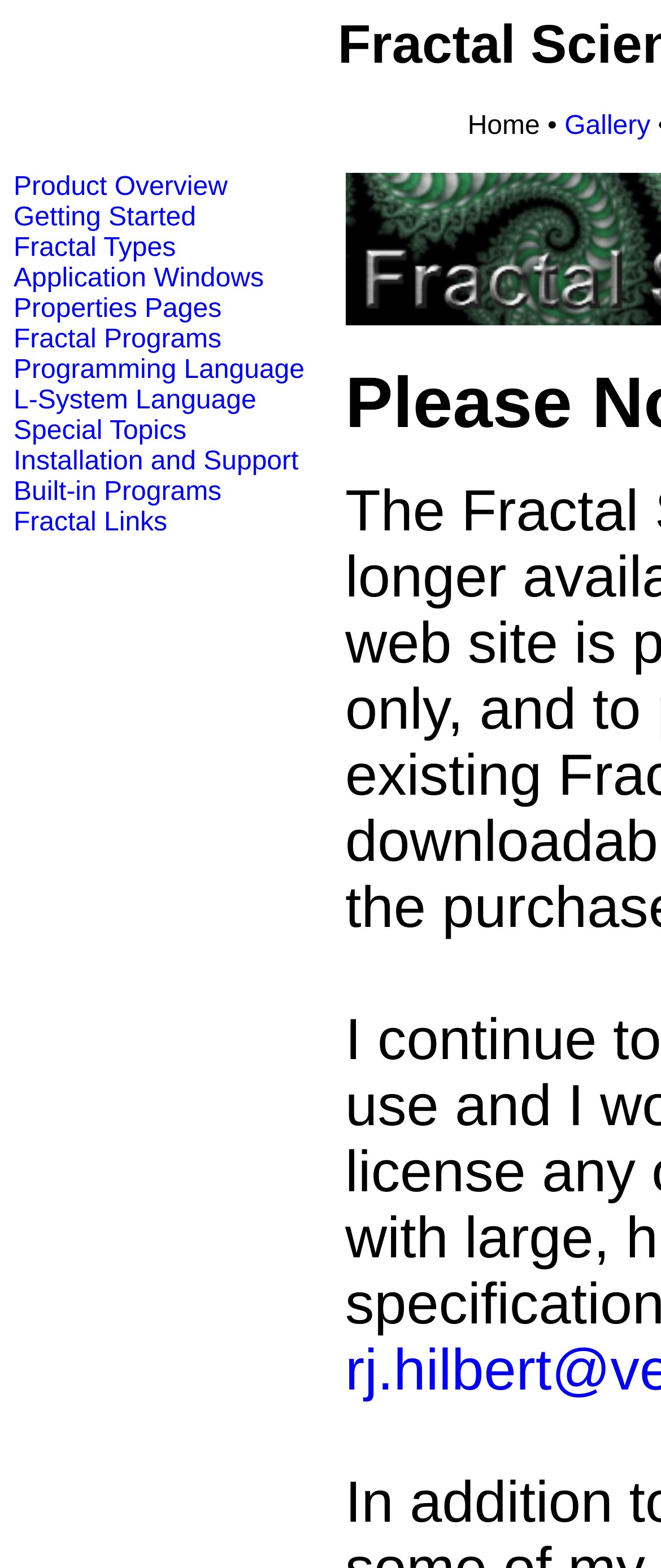Extract the bounding box coordinates for the HTML element that matches this description: "Fractal Links". The coordinates should be four float numbers between 0 and 1, i.e., [left, top, right, bottom].

[0.021, 0.325, 0.253, 0.343]